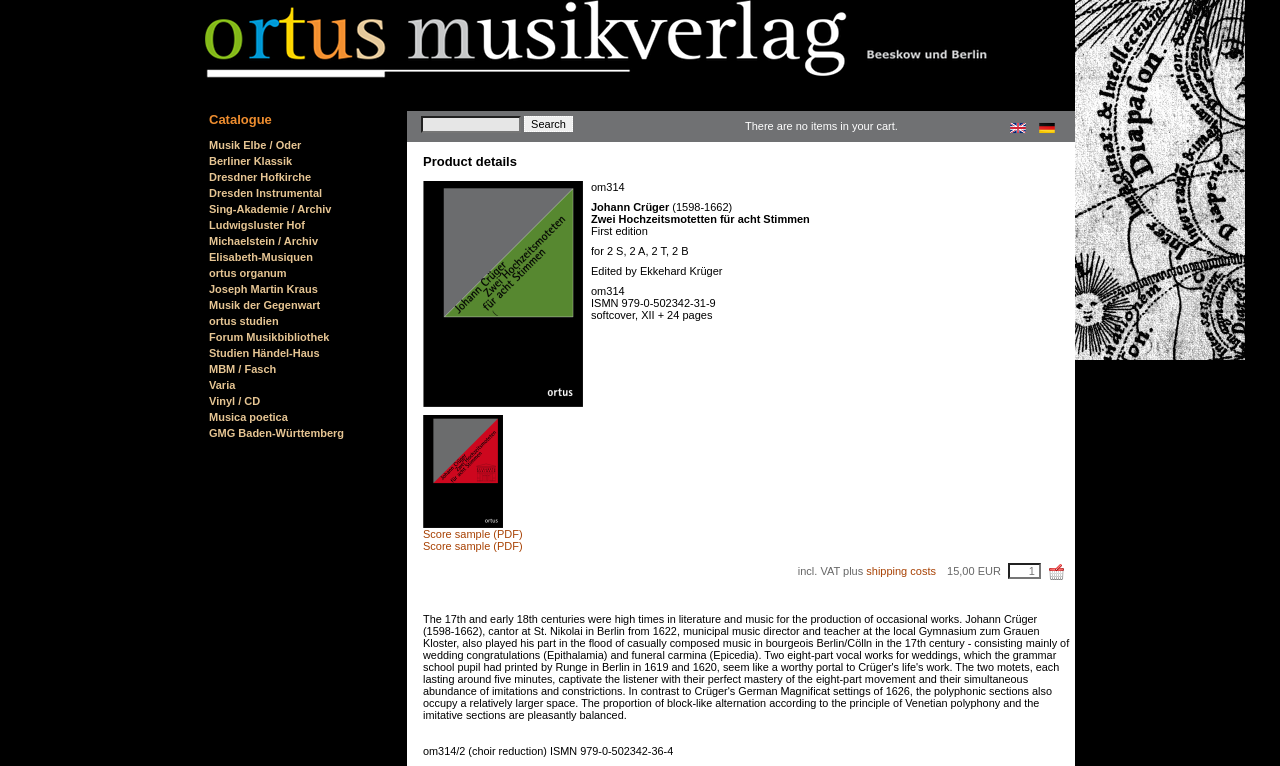Offer a meticulous description of the webpage's structure and content.

This webpage appears to be a product details page for a music score, specifically "Zwei Hochzeitsmotetten für acht Stimmen" by Johann Crüger. At the top of the page, there is a logo image of "ortus musikverlag" and a search box with a "Search" button. Below this, there is a link to "Product details" accompanied by a small image.

On the left side of the page, there is a navigation menu with various links to different categories, such as "Catalogue", "Musik Elbe / Oder", "Berliner Klassik", and others. These links are arranged vertically, with the "Catalogue" heading at the top.

The main content of the page is divided into two sections. The top section displays information about the product, including the title, composer, and editor. There is also a figure image and a link to a score sample in PDF format.

The bottom section of the page displays pricing and shipping information. There is a textbox to enter the quantity, a "Add To Cart" button, and text indicating the price, including VAT, and shipping costs.

On the right side of the page, there is a figure image and a text indicating that there are no items in the cart. Below this, there is a large figure image that takes up most of the right side of the page.

At the very bottom of the page, there is a complementary section with a heading "om314/2 (choir reduction) ISMN 979-0-502342-36-4".